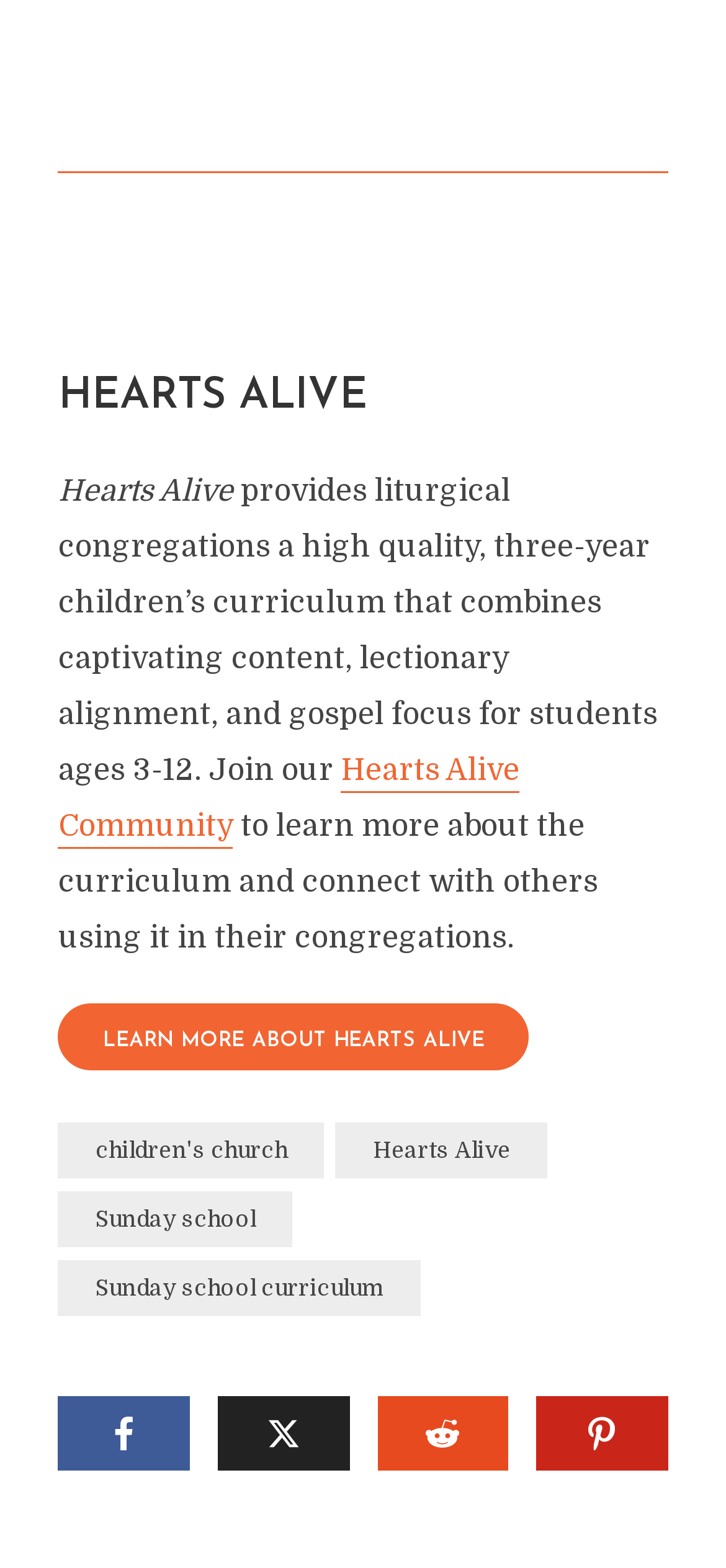Using the element description provided, determine the bounding box coordinates in the format (top-left x, top-left y, bottom-right x, bottom-right y). Ensure that all values are floating point numbers between 0 and 1. Element description: X

[0.3, 0.891, 0.481, 0.938]